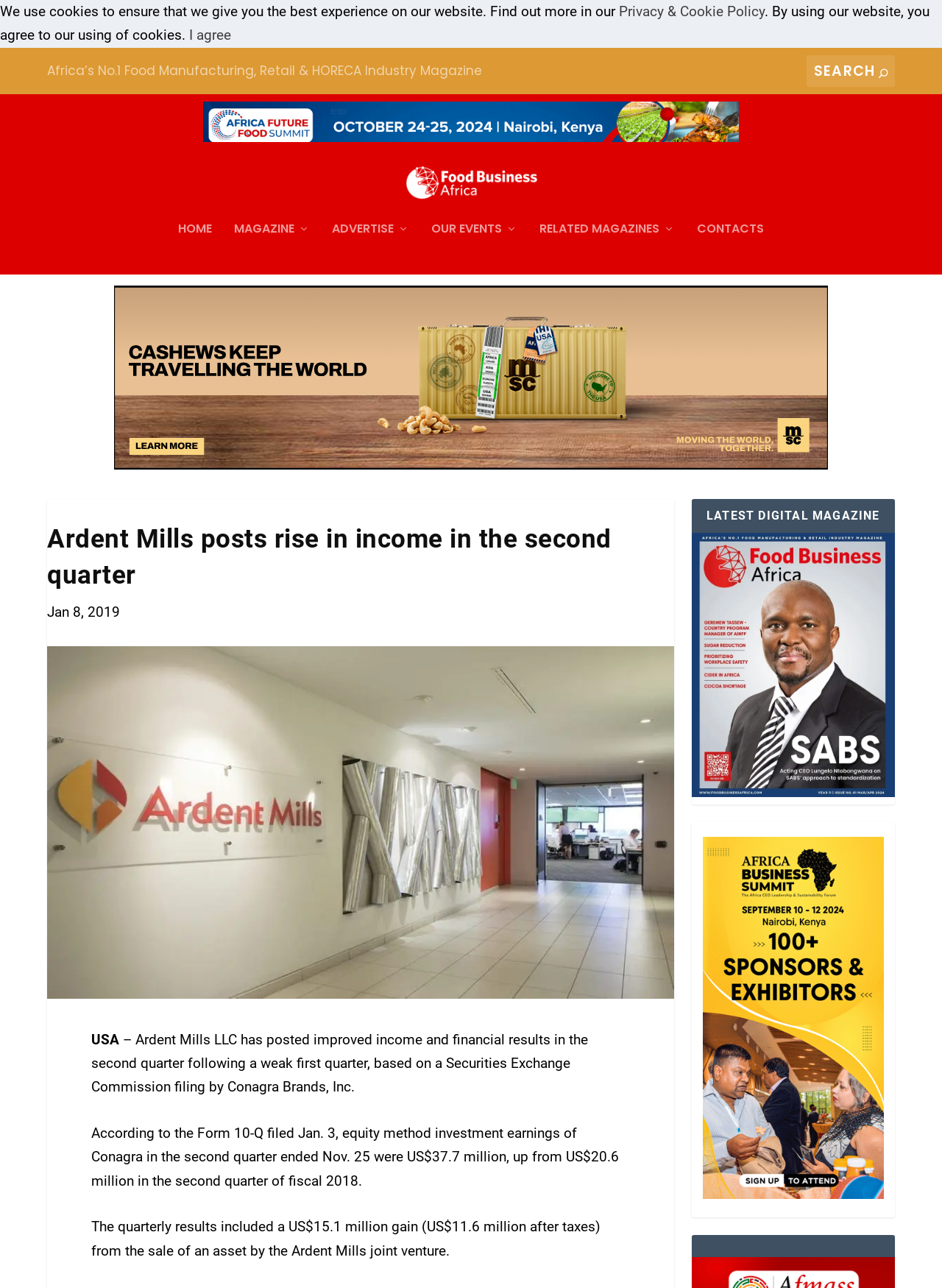What is the name of the magazine?
Refer to the image and give a detailed response to the question.

I found the answer by looking at the top-left corner of the webpage, where it says 'Food Business Africa Magazine' in a prominent font, indicating that it is the name of the magazine.